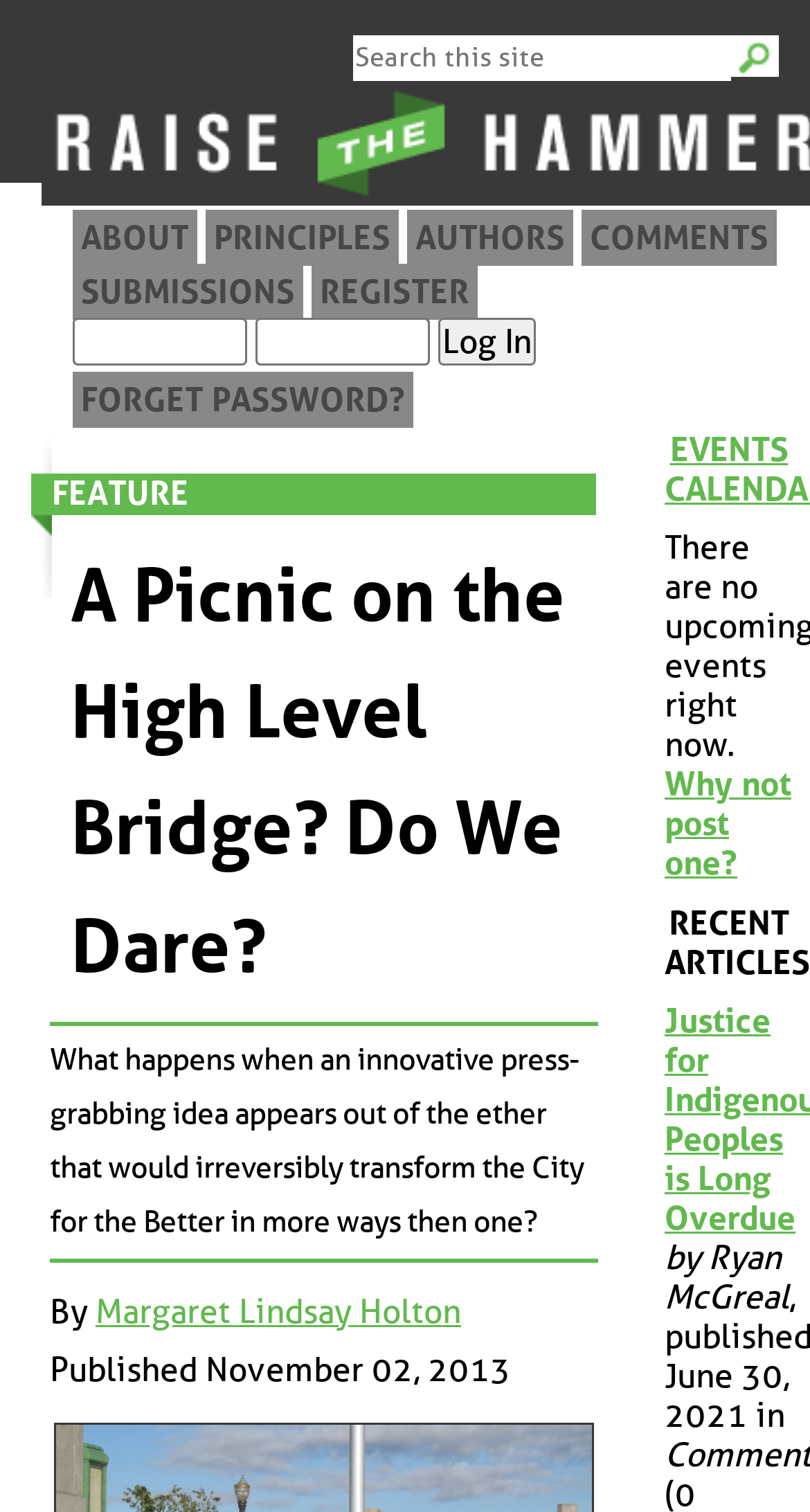Identify the bounding box coordinates of the element to click to follow this instruction: 'View the events calendar'. Ensure the coordinates are four float values between 0 and 1, provided as [left, top, right, bottom].

[0.821, 0.284, 0.979, 0.336]